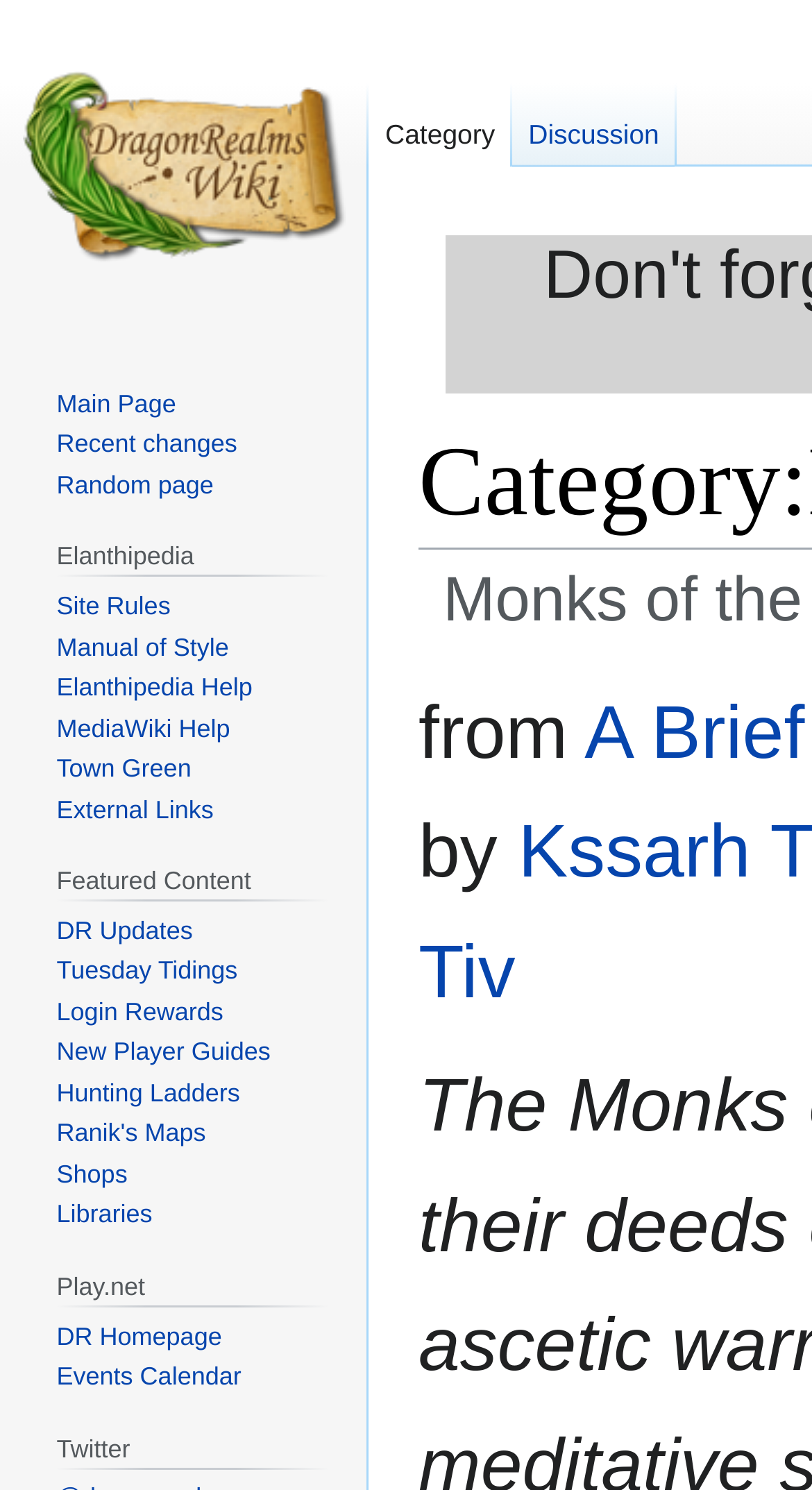Please identify the bounding box coordinates of the element I need to click to follow this instruction: "Go to Category page".

[0.454, 0.056, 0.63, 0.112]